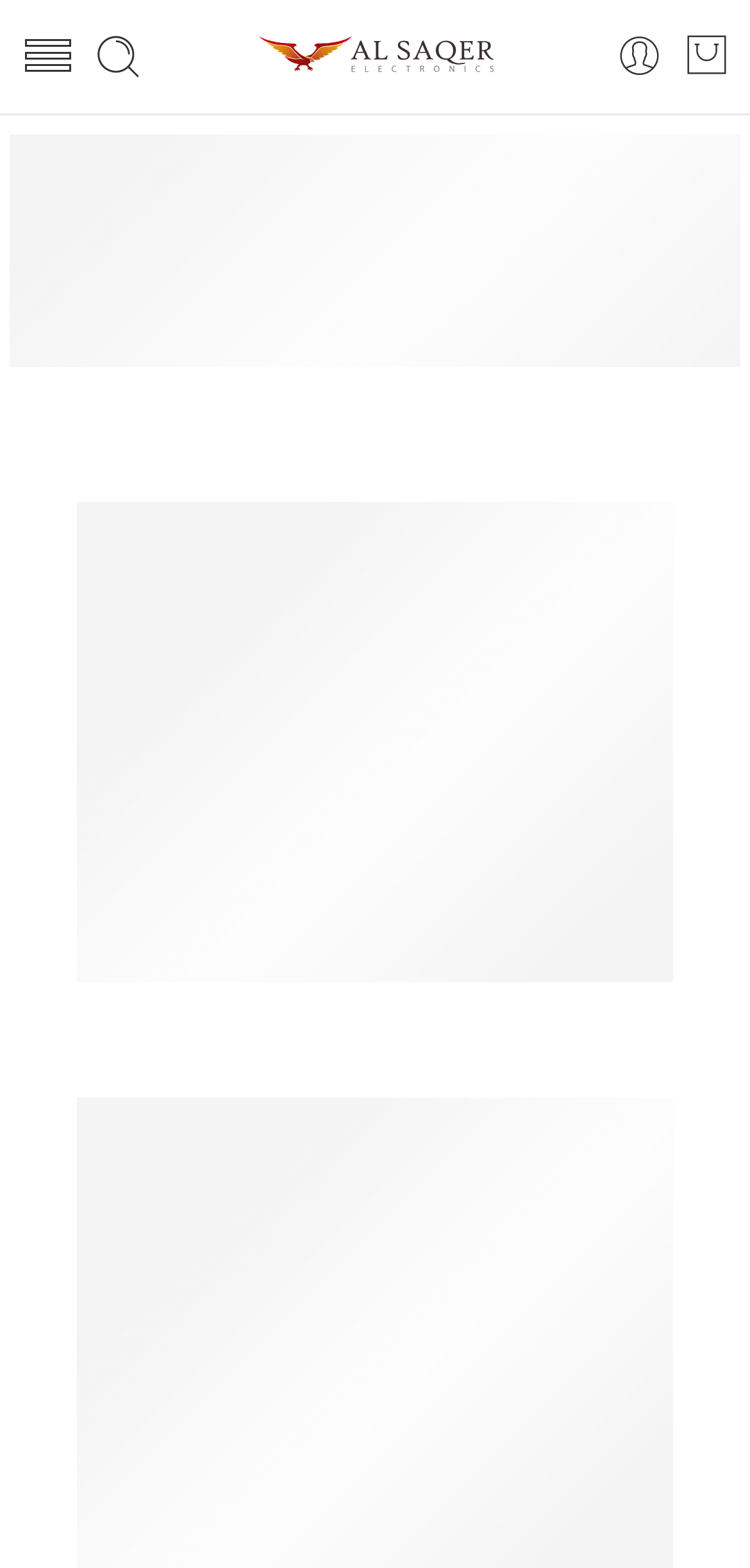How many social media links are there?
Make sure to answer the question with a detailed and comprehensive explanation.

There are three link elements with OCR text '', 'W', and '' which are likely to be social media links, given their positions and icons.